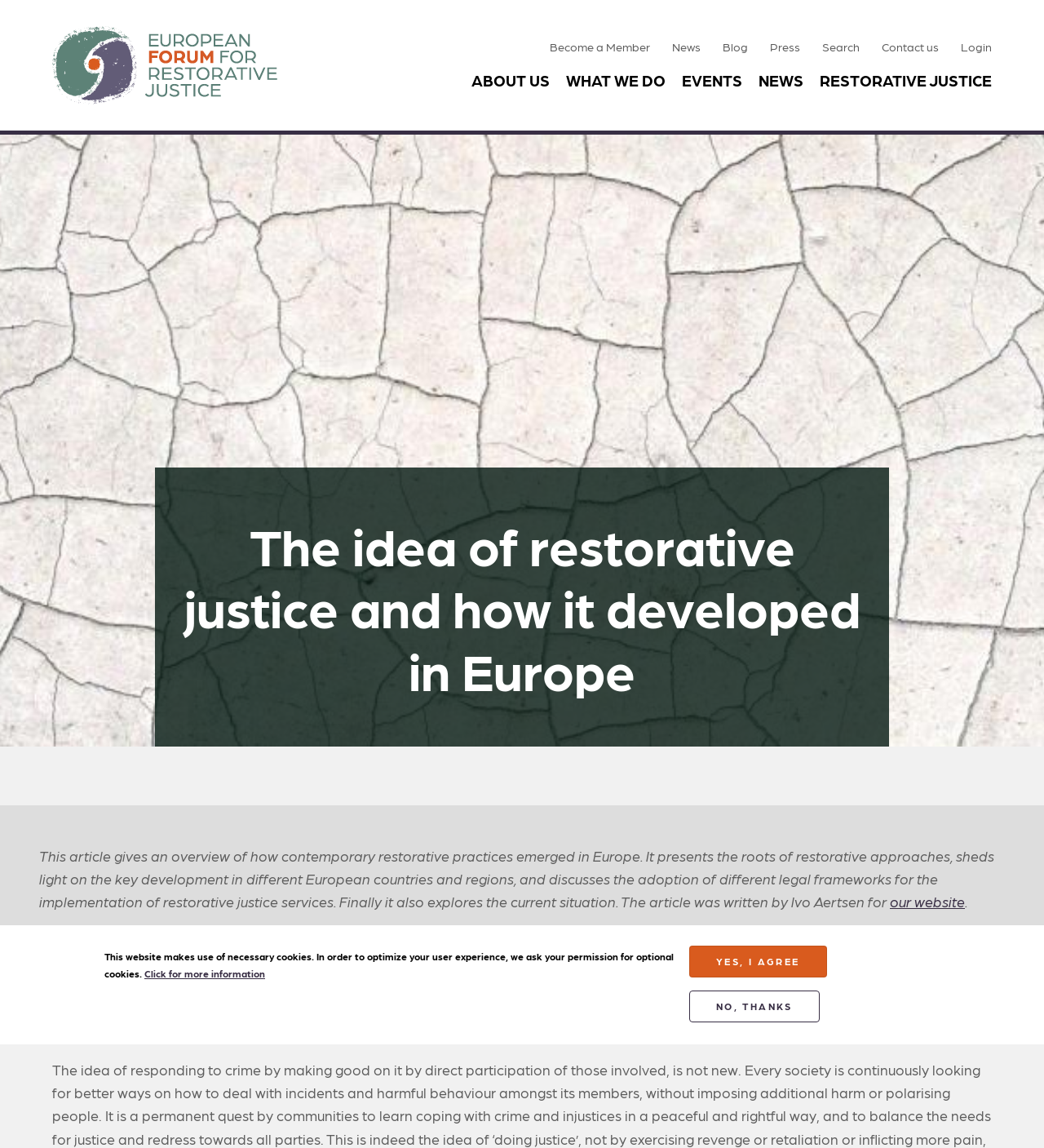What is the purpose of the 'Skip to main content' link?
Answer the question in a detailed and comprehensive manner.

The 'Skip to main content' link is likely provided to allow users to bypass the navigation menu and go directly to the main content of the webpage, making it easier for users with disabilities to access the content.